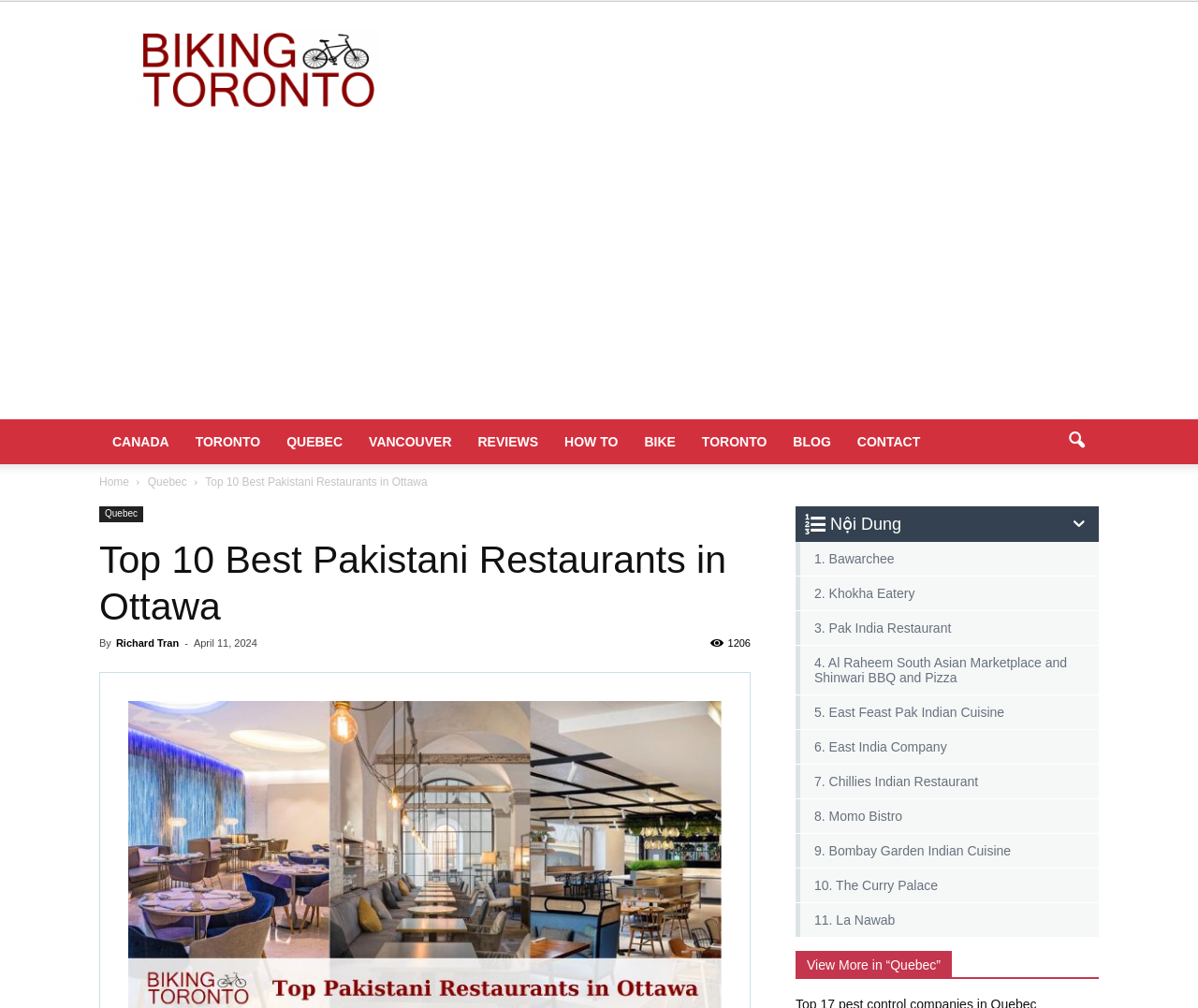Please identify the bounding box coordinates of the area that needs to be clicked to fulfill the following instruction: "View the 'REVIEWS' page."

[0.388, 0.416, 0.46, 0.461]